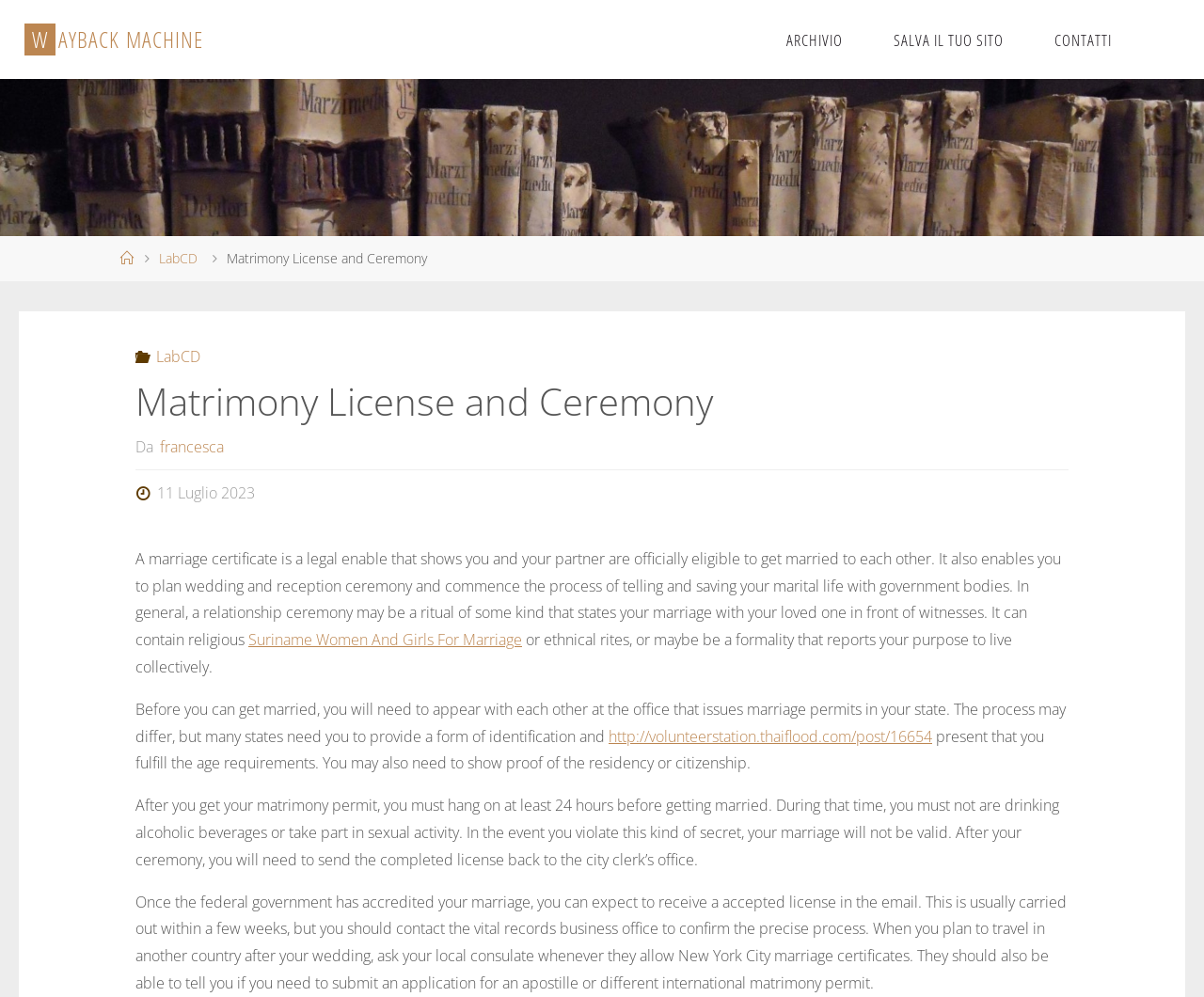Find and indicate the bounding box coordinates of the region you should select to follow the given instruction: "Click the 'Suriname Women And Girls For Marriage' link".

[0.206, 0.631, 0.434, 0.652]